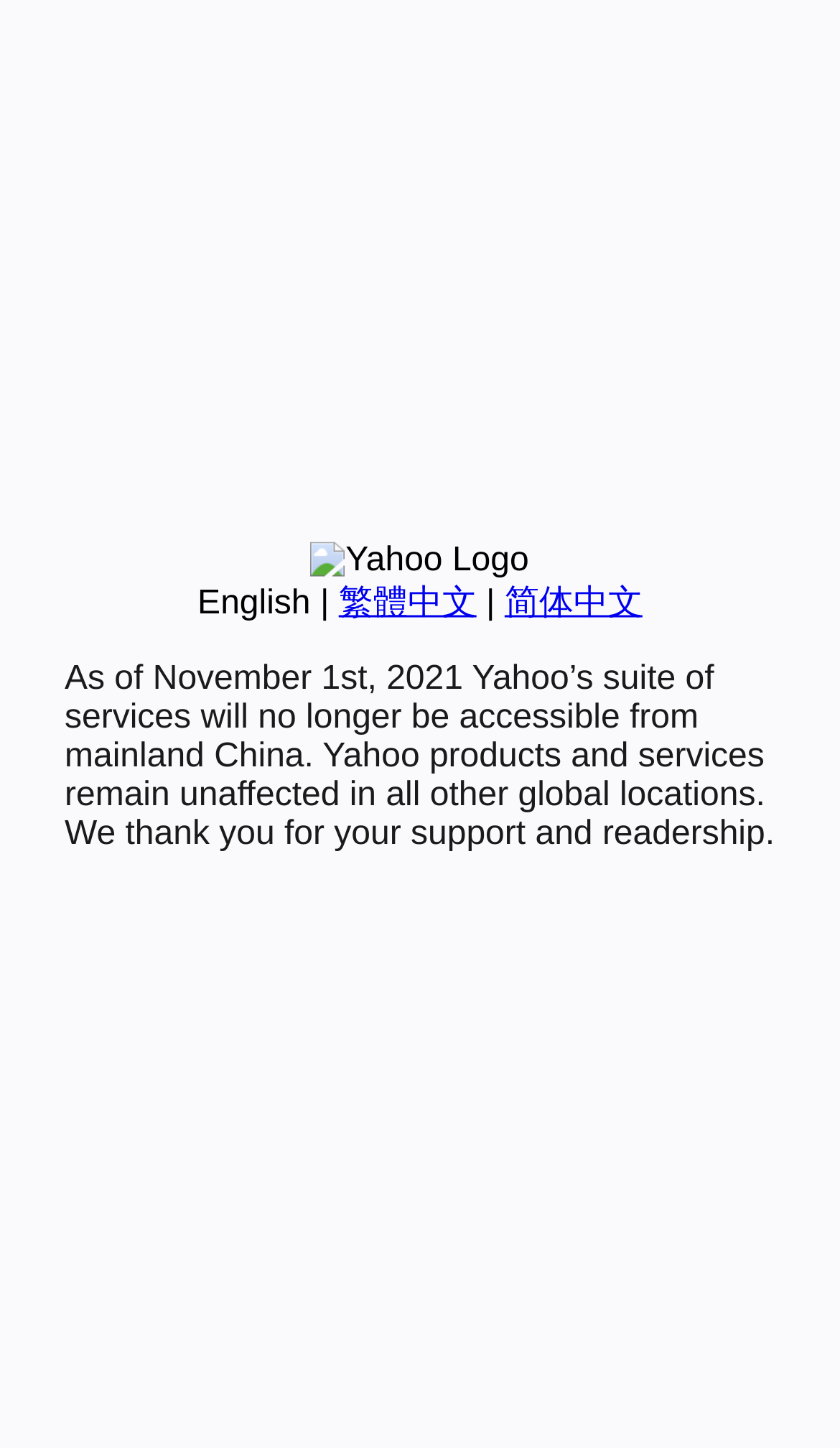Using the element description 简体中文, predict the bounding box coordinates for the UI element. Provide the coordinates in (top-left x, top-left y, bottom-right x, bottom-right y) format with values ranging from 0 to 1.

[0.601, 0.404, 0.765, 0.429]